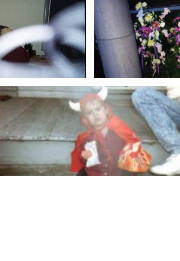Where is the child sitting?
Please provide a single word or phrase answer based on the image.

Porch